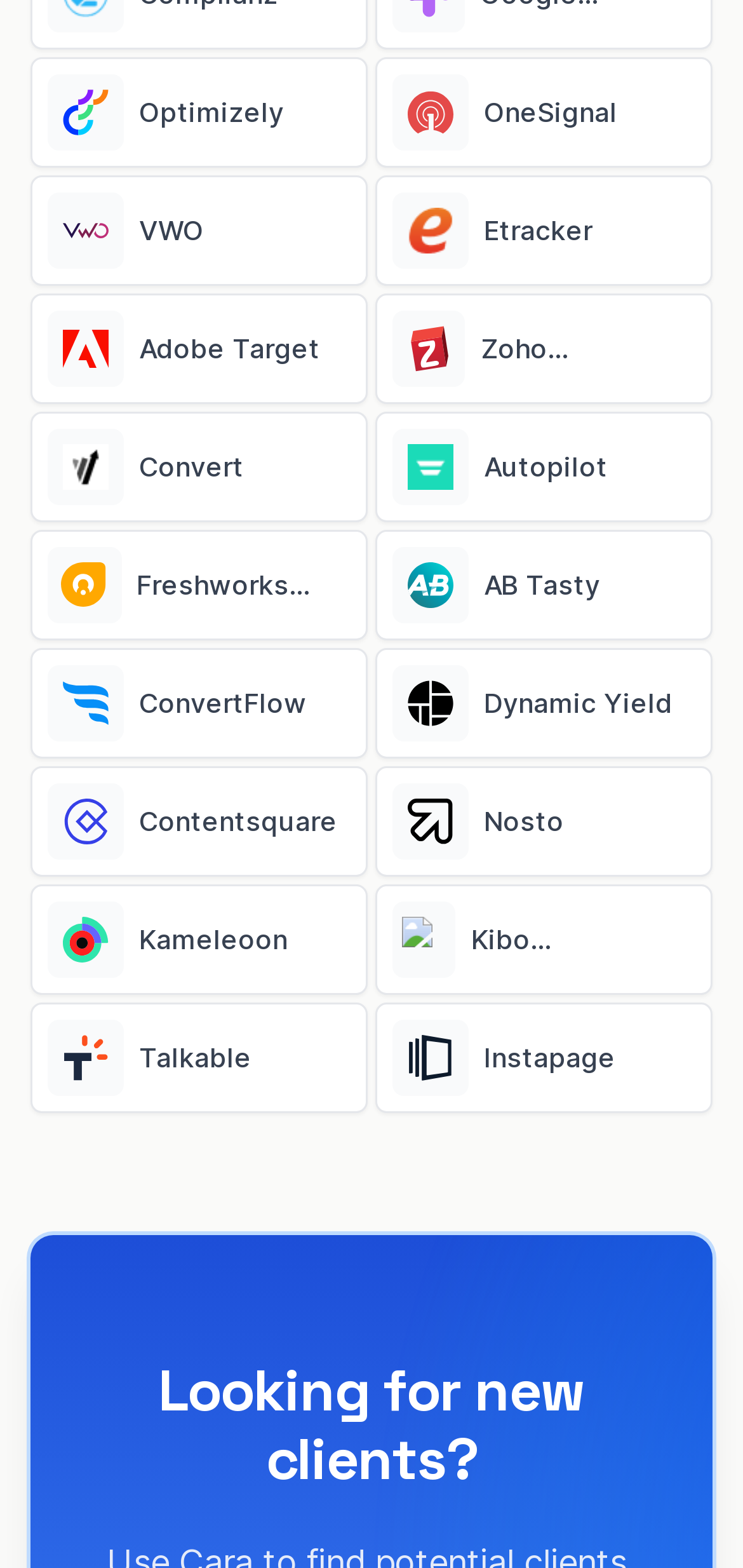Respond to the question below with a single word or phrase:
How many links are on the webpage?

20